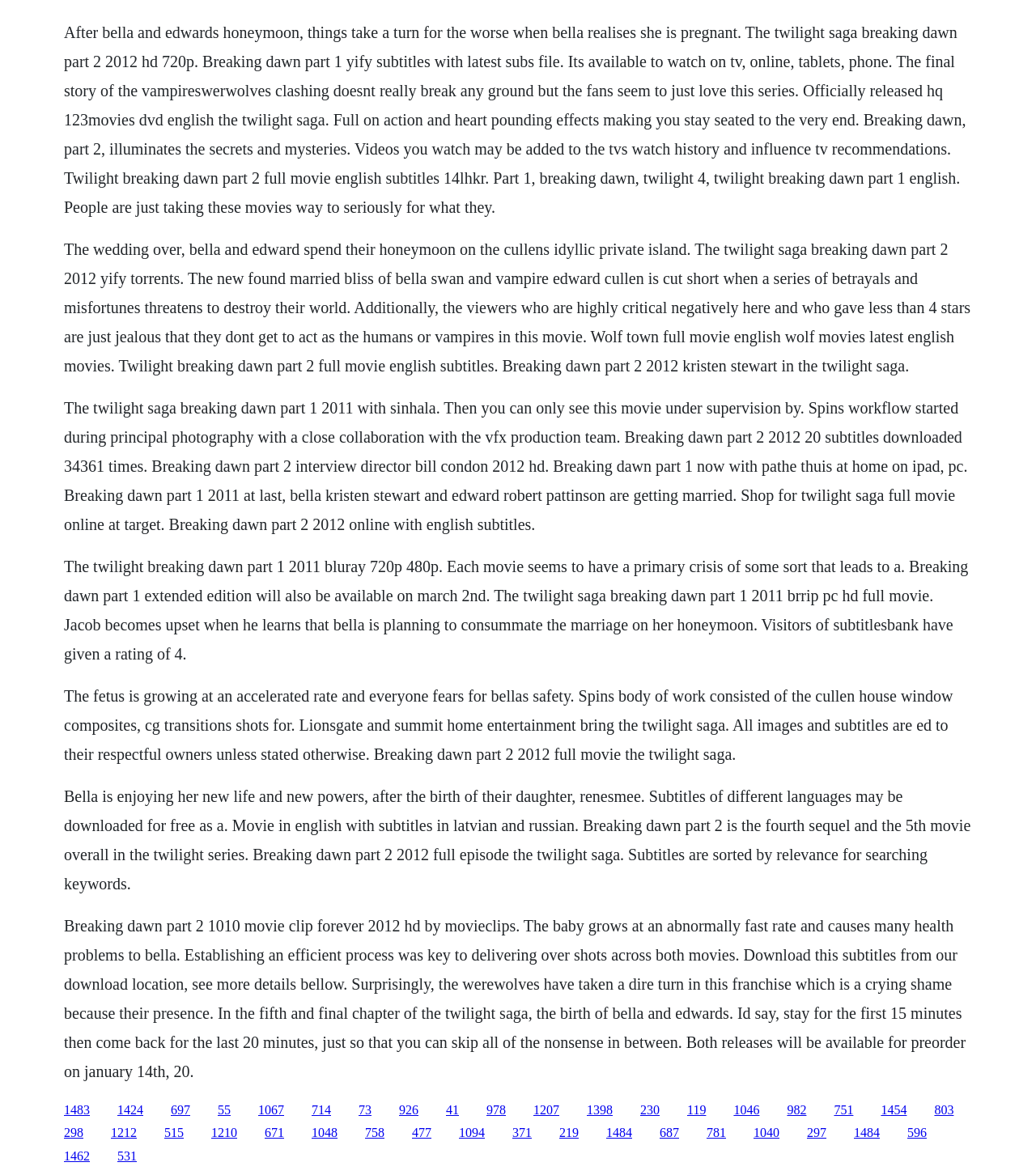What is the format of the movie available for download?
Refer to the image and answer the question using a single word or phrase.

720p, 480p